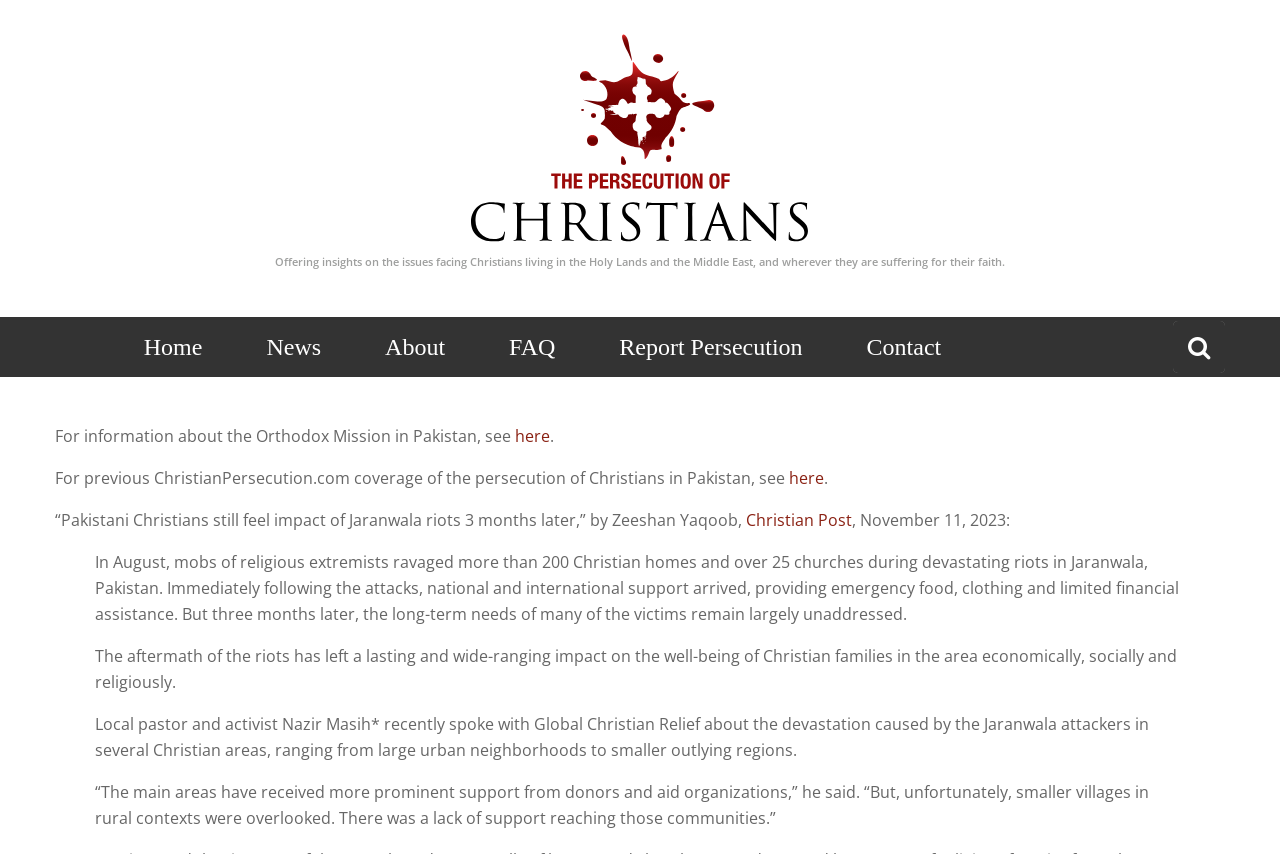What is the main topic of this webpage?
Give a detailed explanation using the information visible in the image.

Based on the webpage content, it appears that the main topic is the persecution of Christians, specifically in Pakistan, as evidenced by the text describing the Jaranwala riots and their aftermath.